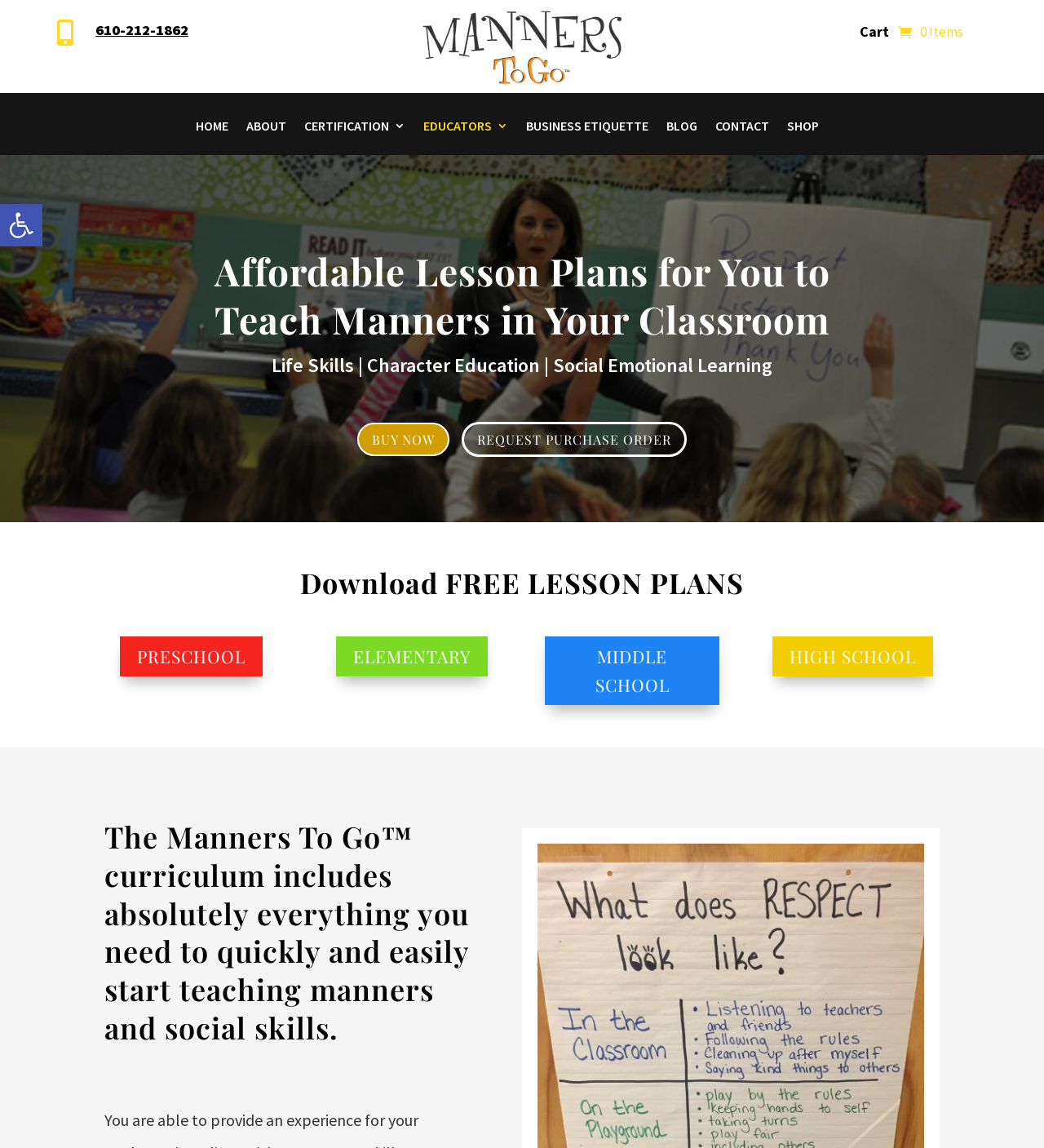What is the name of the curriculum being promoted?
Based on the image, give a one-word or short phrase answer.

Manners To Go